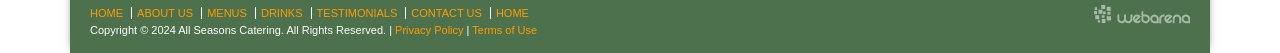Can you find the bounding box coordinates for the element that needs to be clicked to execute this instruction: "visit privacy policy"? The coordinates should be given as four float numbers between 0 and 1, i.e., [left, top, right, bottom].

[0.309, 0.444, 0.362, 0.67]